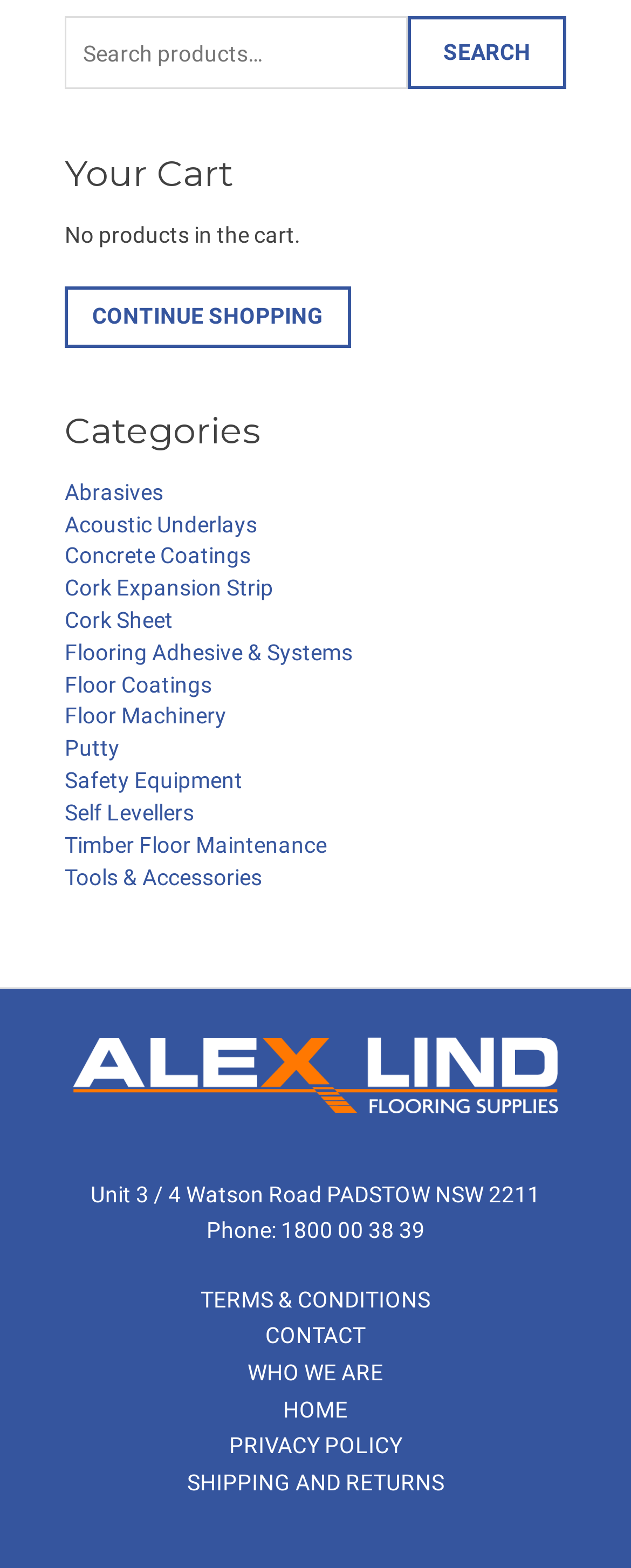Please identify the bounding box coordinates of the element's region that should be clicked to execute the following instruction: "Contact us". The bounding box coordinates must be four float numbers between 0 and 1, i.e., [left, top, right, bottom].

[0.445, 0.776, 0.673, 0.793]